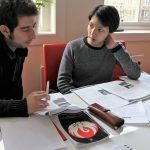Present an elaborate depiction of the scene captured in the image.

In a collaborative workspace, two individuals engage in a focused discussion, surrounded by a variety of documents and materials spread across a table. The man on the left, dressed in a black sweater, holds a pen and appears deep in thought as he reviews the papers in front of him. His expression reflects concentration, suggesting he is either explaining a concept or analyzing information. The woman on the right, wearing a gray sweater, leans back slightly in her chair, her hand resting on her chin, indicating she is actively listening and contemplating the discussion. The table is cluttered with sheets of paper, a notebook, and a circular item featuring a striking red and black design, possibly a document or presentation cover. This setting captures a moment of collaboration and intellectual exchange, likely centered around planning or problem-solving. The background hints at a bright, inviting environment, complementing their productive interaction.